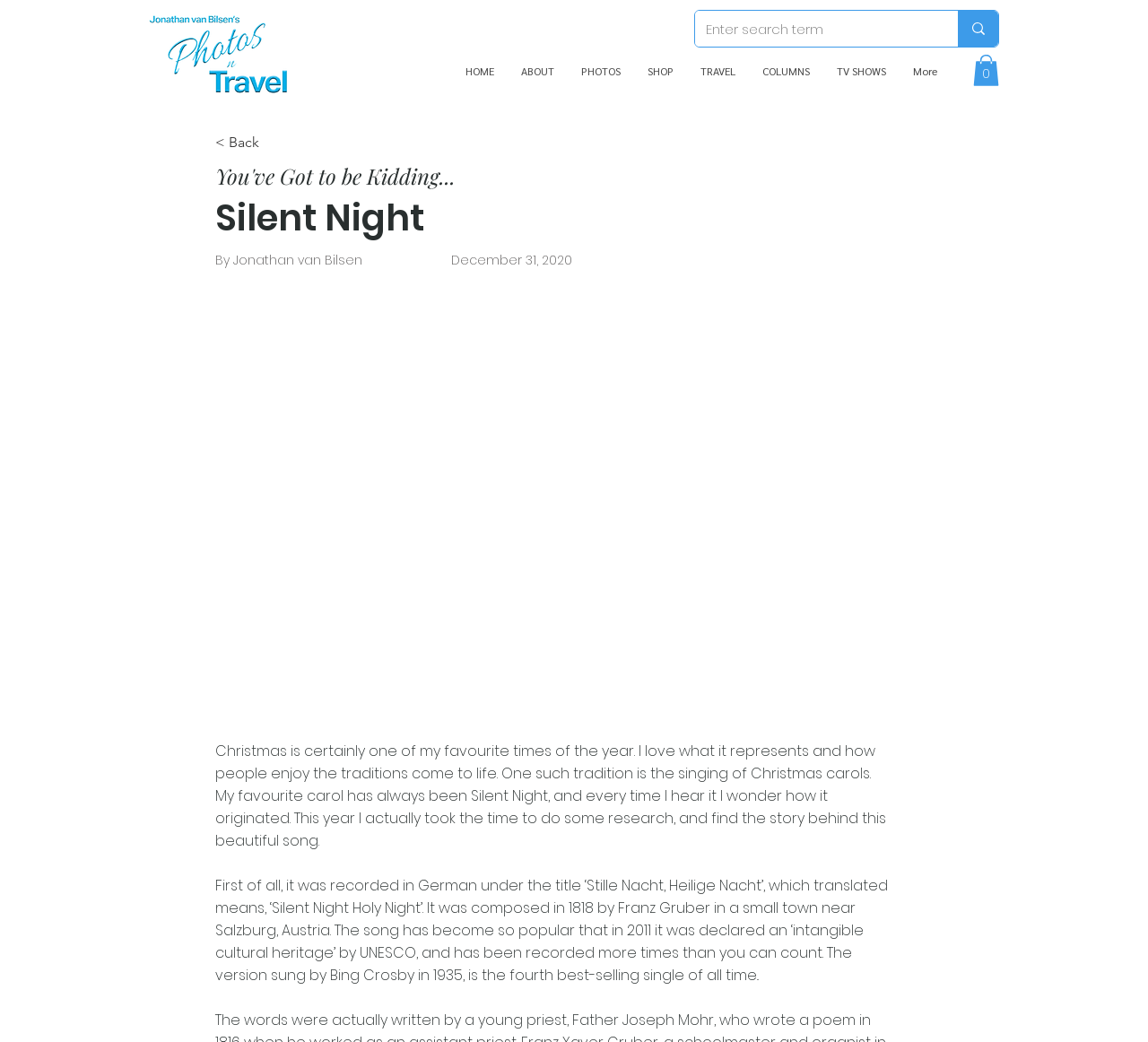Identify the bounding box coordinates of the region that should be clicked to execute the following instruction: "Go back".

[0.188, 0.12, 0.289, 0.155]